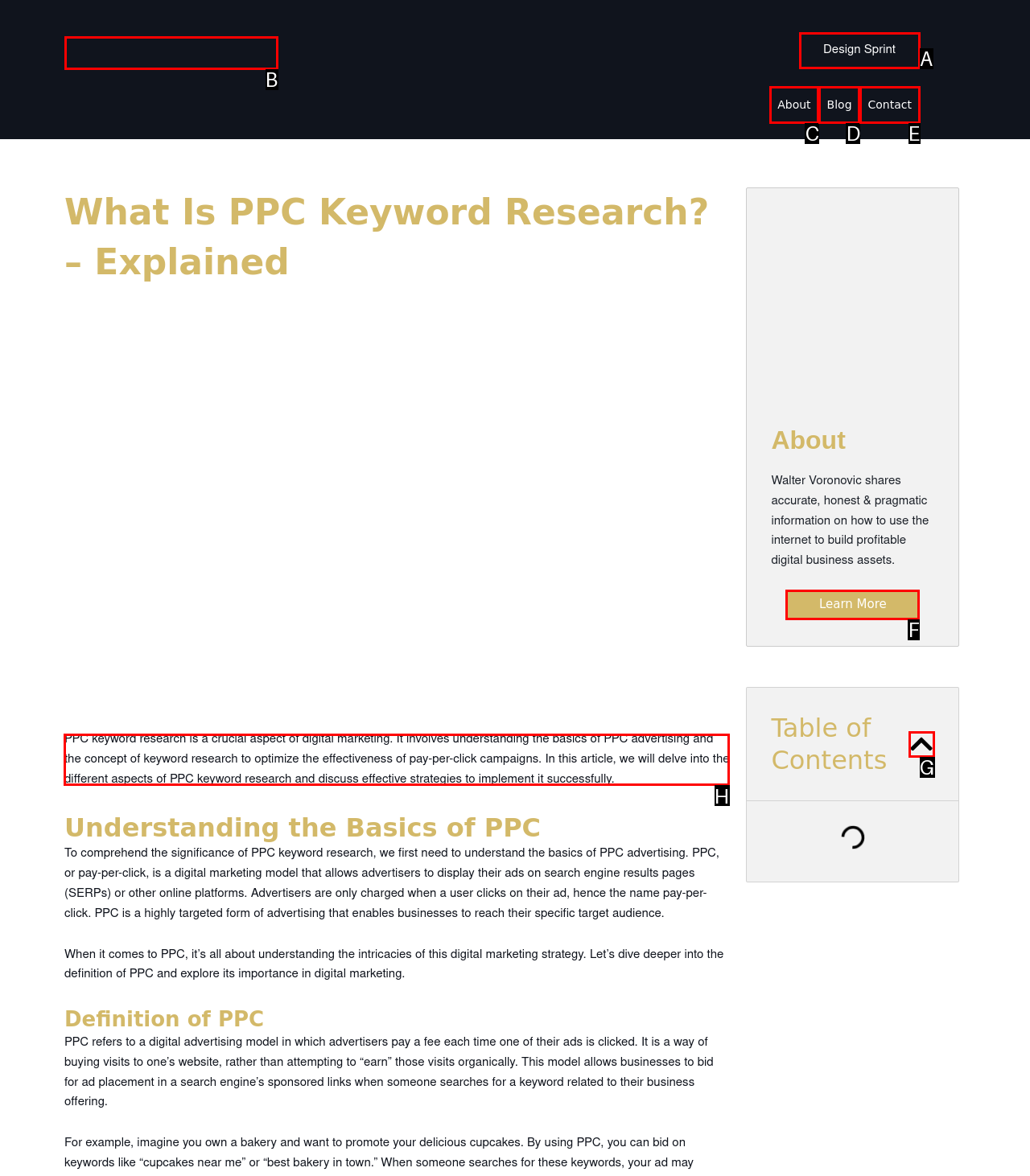Tell me which letter I should select to achieve the following goal: Read the article about 'What Is PPC Keyword Research?'
Answer with the corresponding letter from the provided options directly.

H